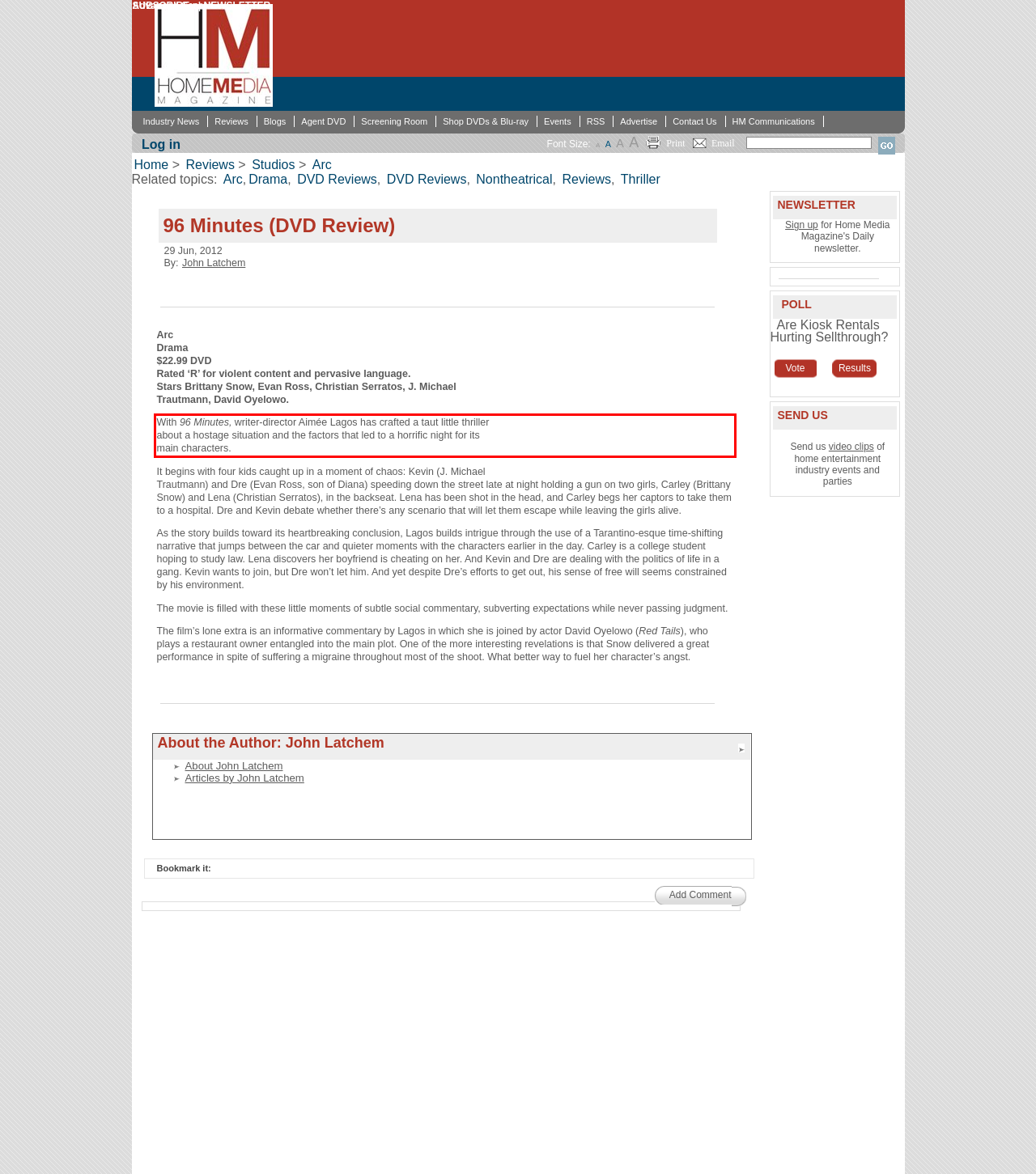Look at the provided screenshot of the webpage and perform OCR on the text within the red bounding box.

With 96 Minutes, writer-director Aimée Lagos has crafted a taut little thriller about a hostage situation and the factors that led to a horrific night for its main characters.